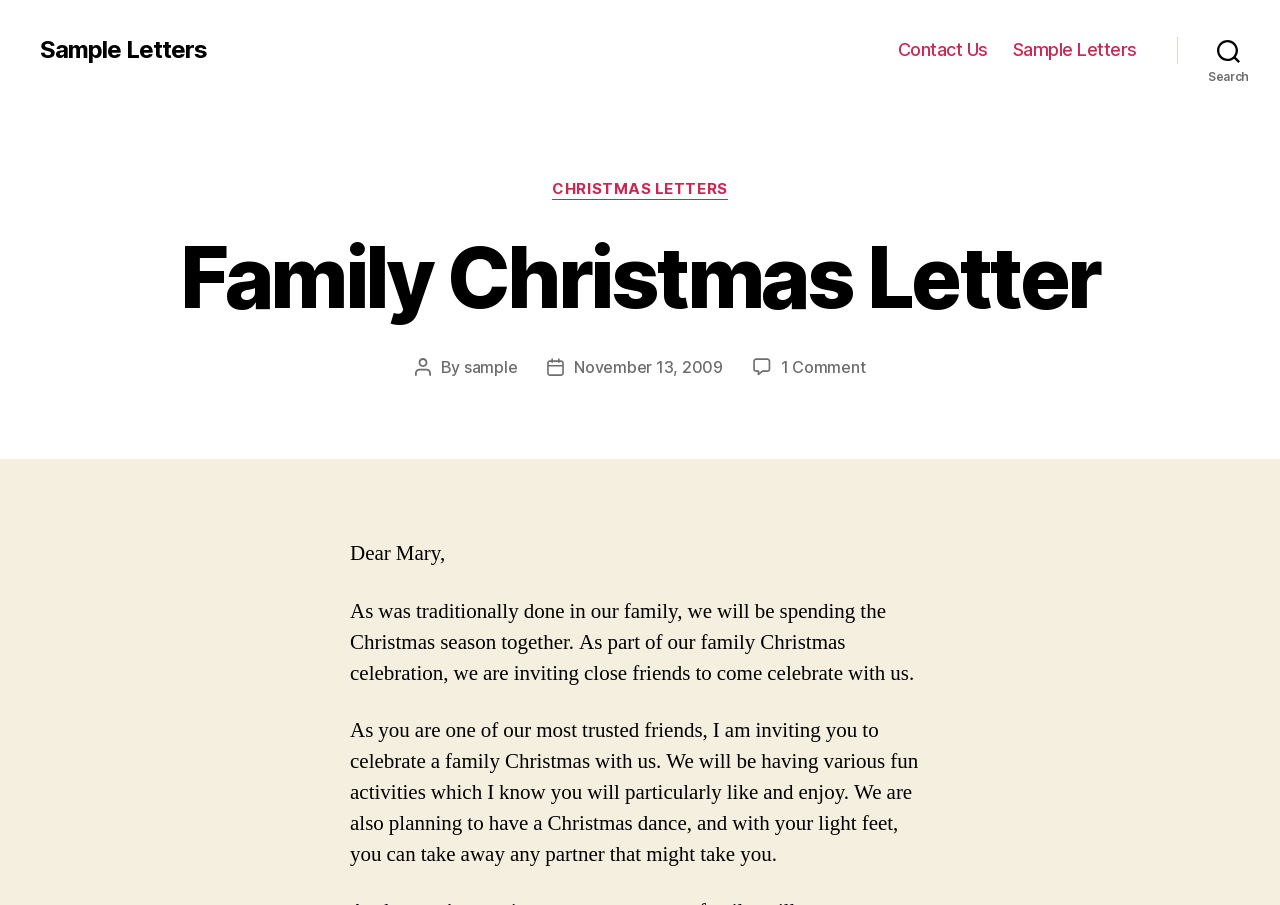Please identify the bounding box coordinates of the element that needs to be clicked to perform the following instruction: "Search for something".

[0.92, 0.031, 1.0, 0.08]